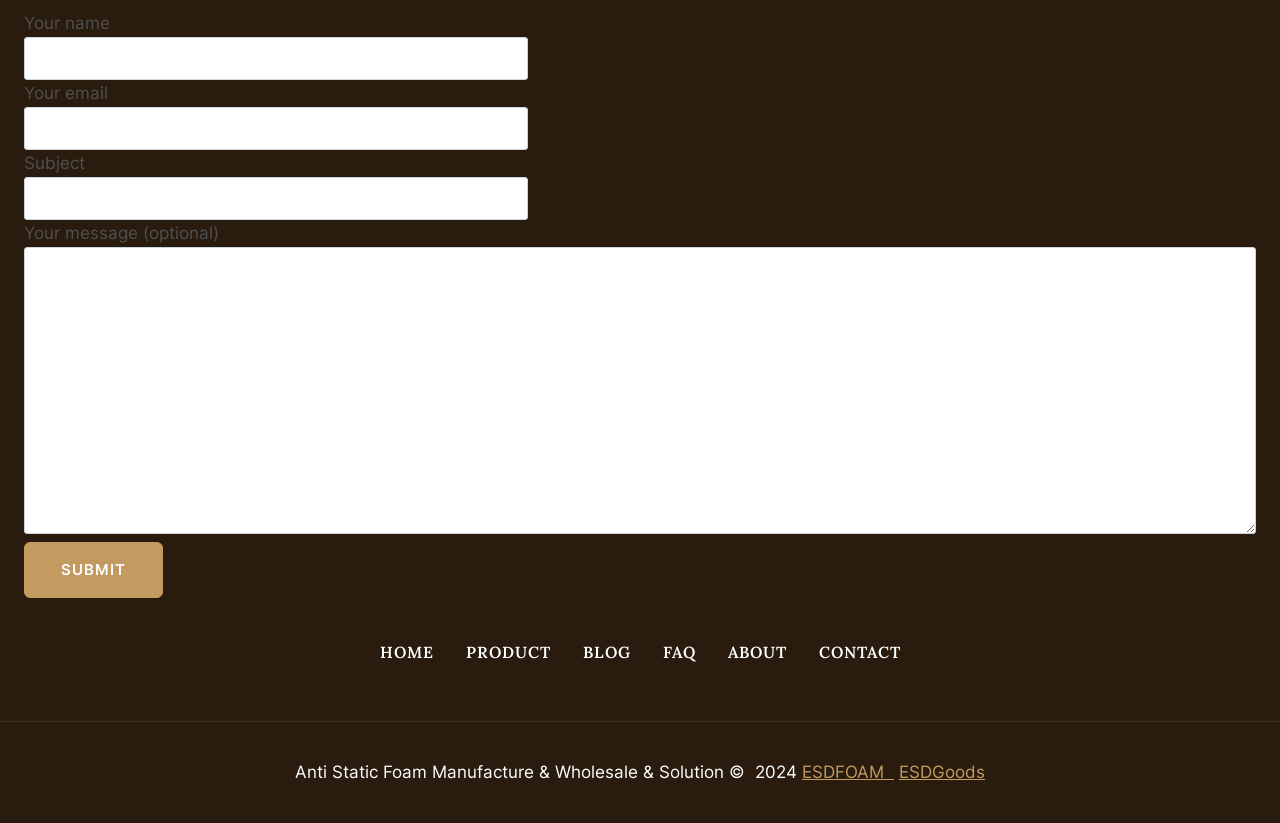Identify the bounding box coordinates for the element you need to click to achieve the following task: "Click the CONTACT link". The coordinates must be four float values ranging from 0 to 1, formatted as [left, top, right, bottom].

[0.627, 0.772, 0.716, 0.815]